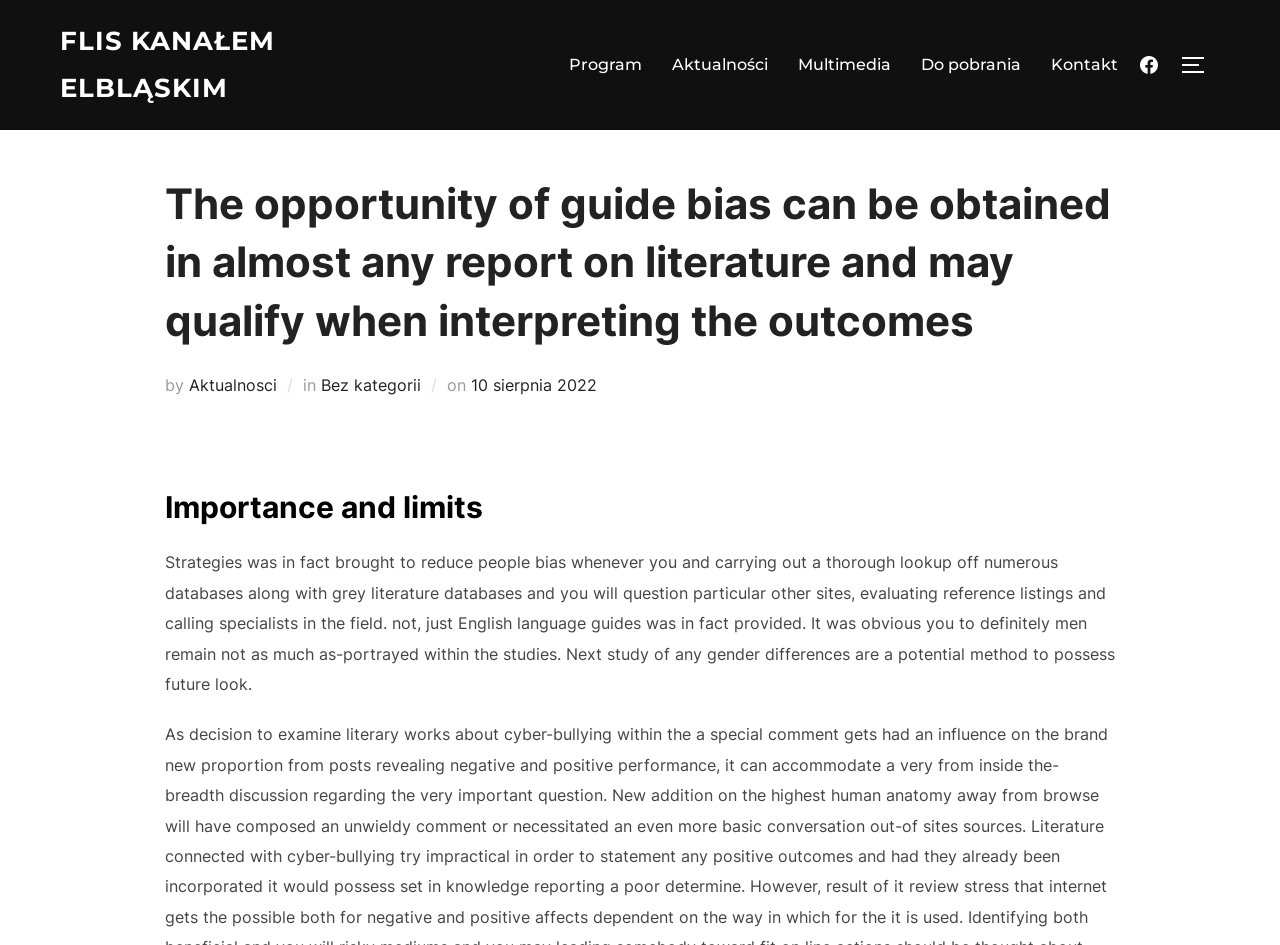Extract the heading text from the webpage.

The opportunity of guide bias can be obtained in almost any report on literature and may qualify when interpreting the outcomes